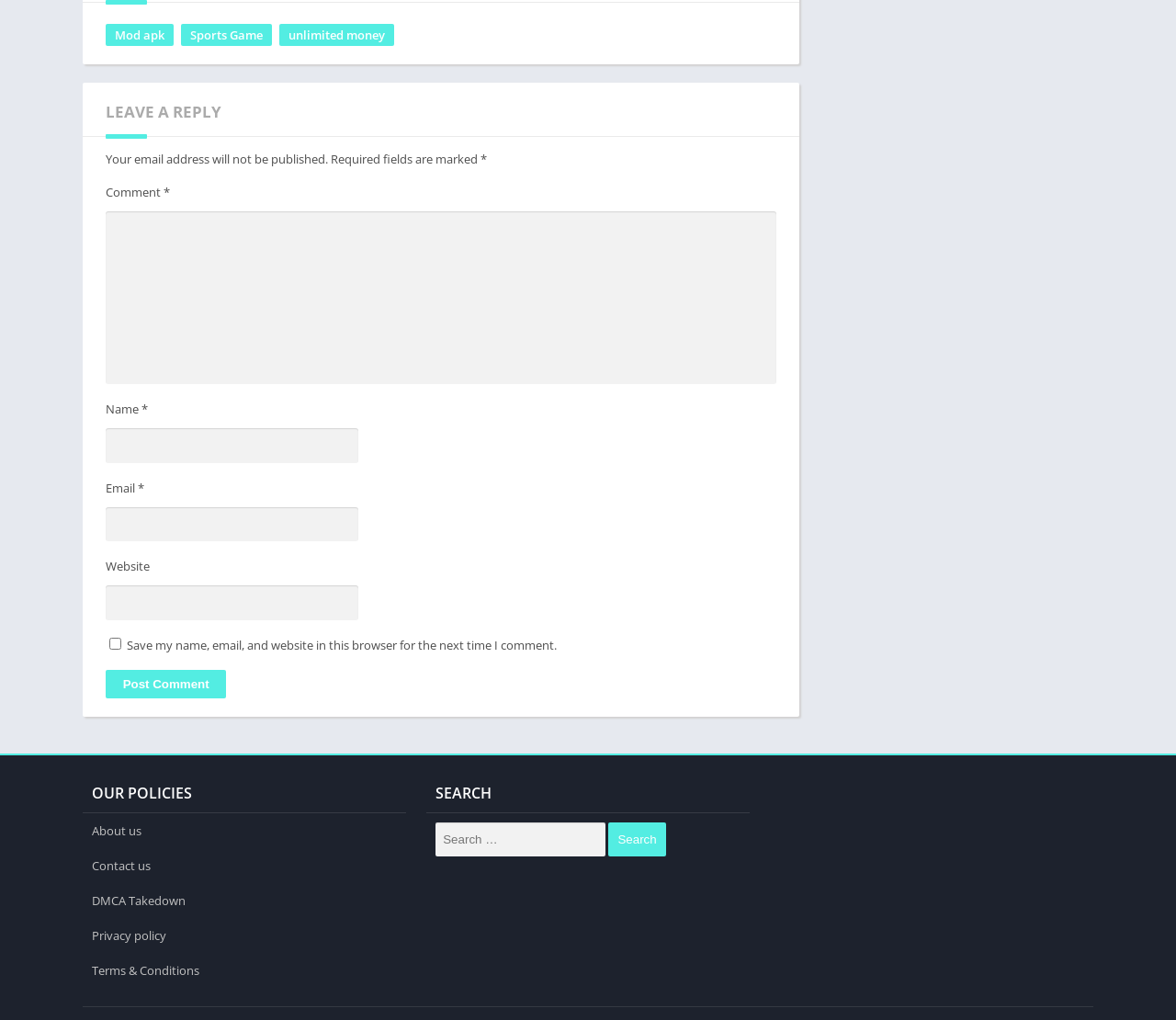Please respond in a single word or phrase: 
What type of content is the link 'Mod apk' related to?

Games